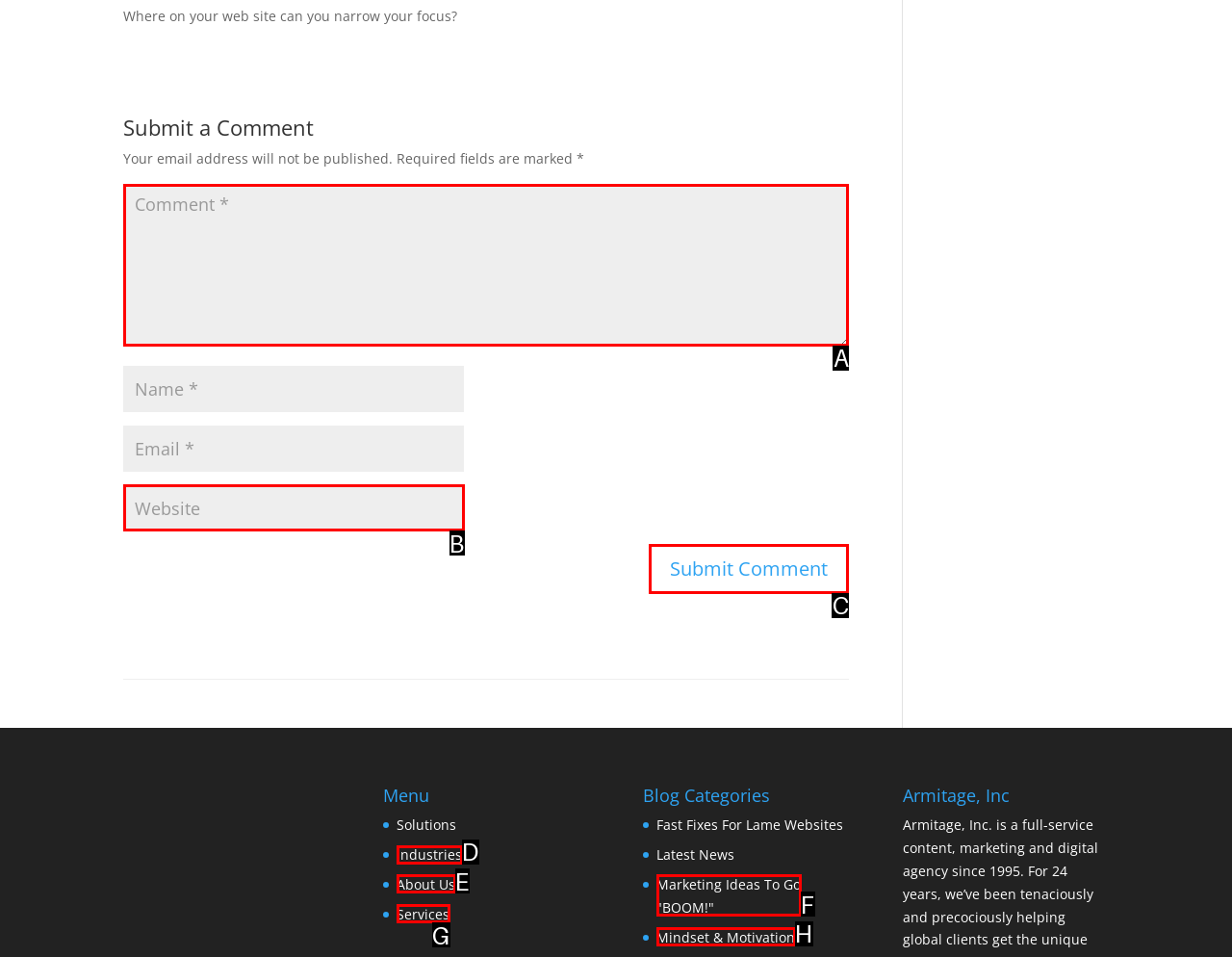Identify the correct lettered option to click in order to perform this task: Submit a comment. Respond with the letter.

C